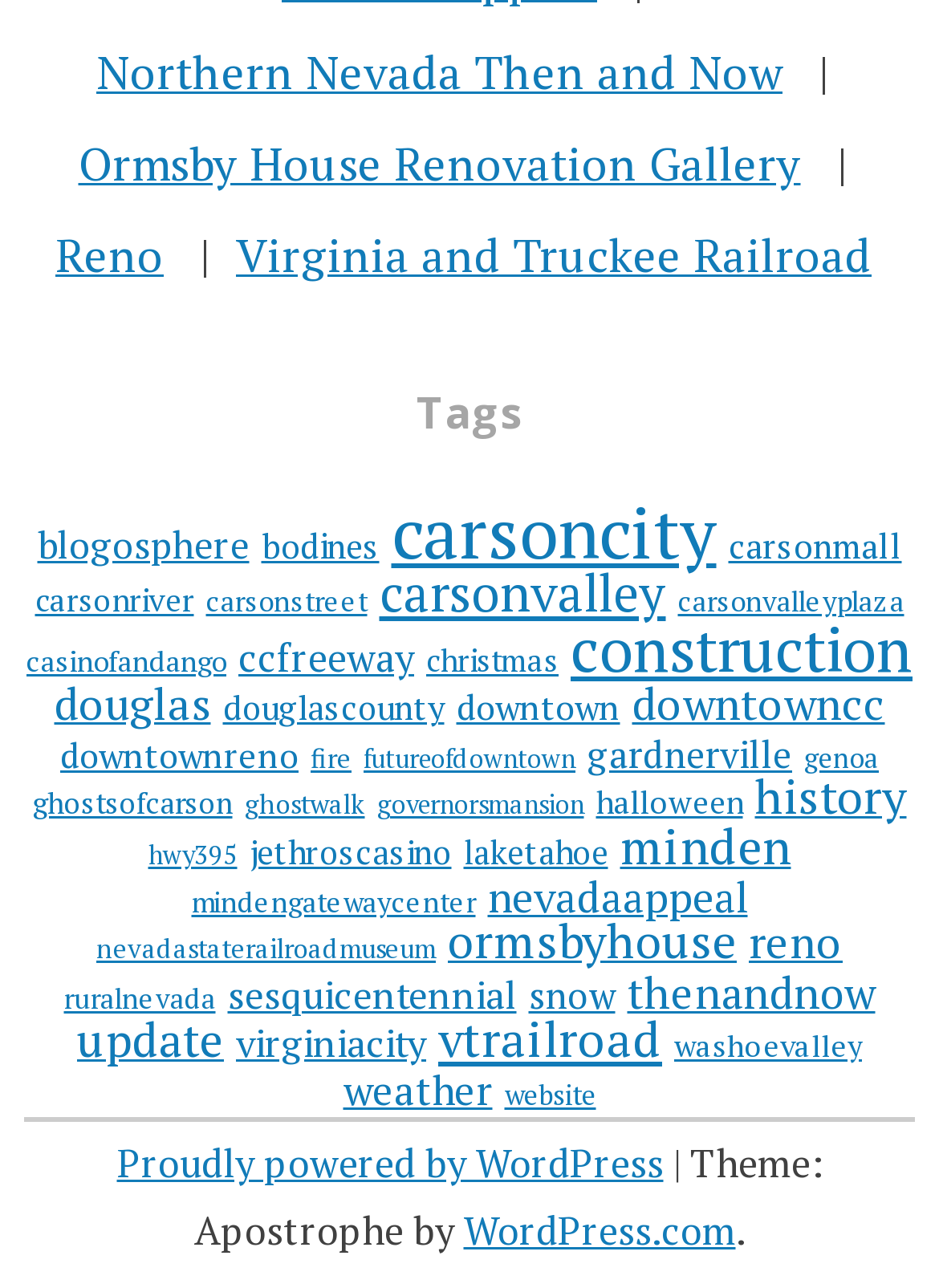What is the theme of the website?
Answer with a single word or phrase by referring to the visual content.

Apostrophe